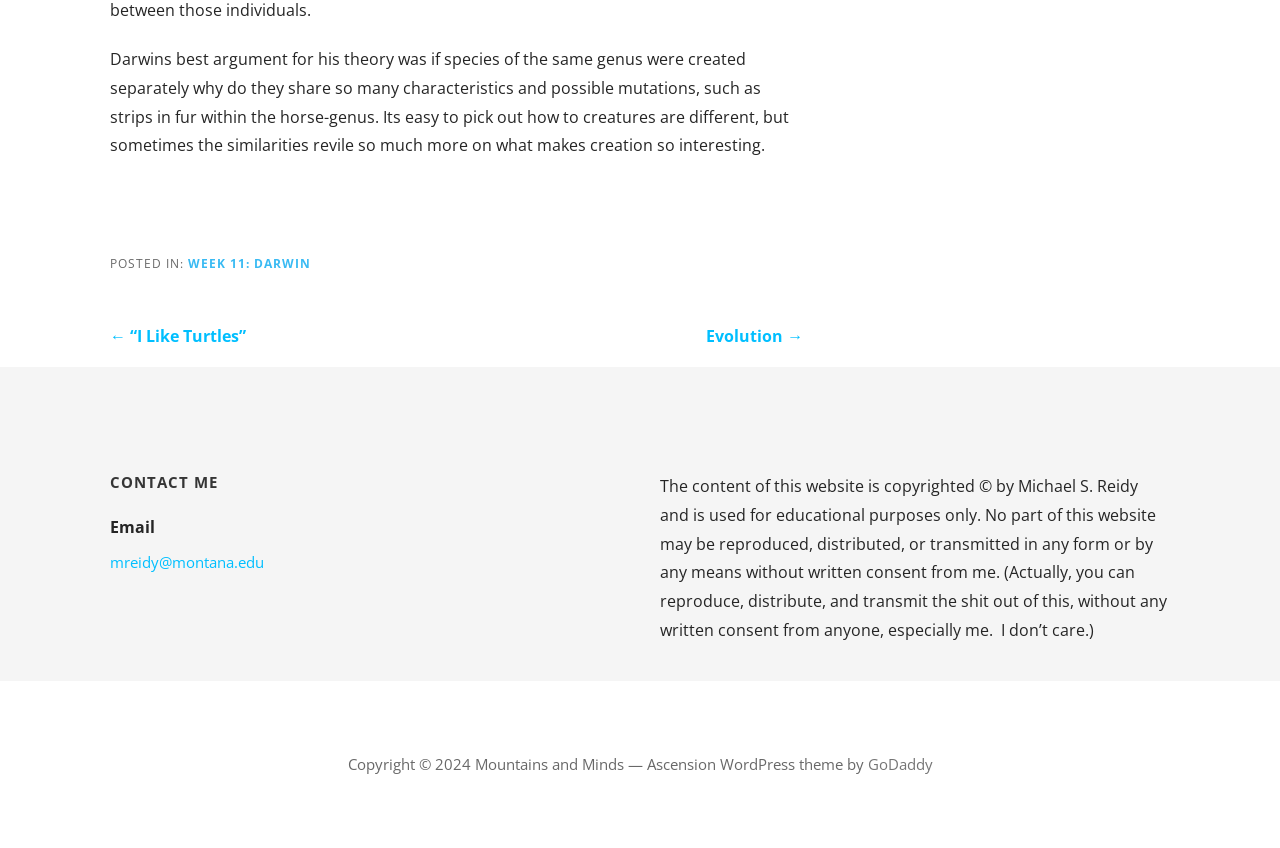Identify the bounding box for the UI element described as: "Week 11: Darwin". Ensure the coordinates are four float numbers between 0 and 1, formatted as [left, top, right, bottom].

[0.147, 0.301, 0.243, 0.32]